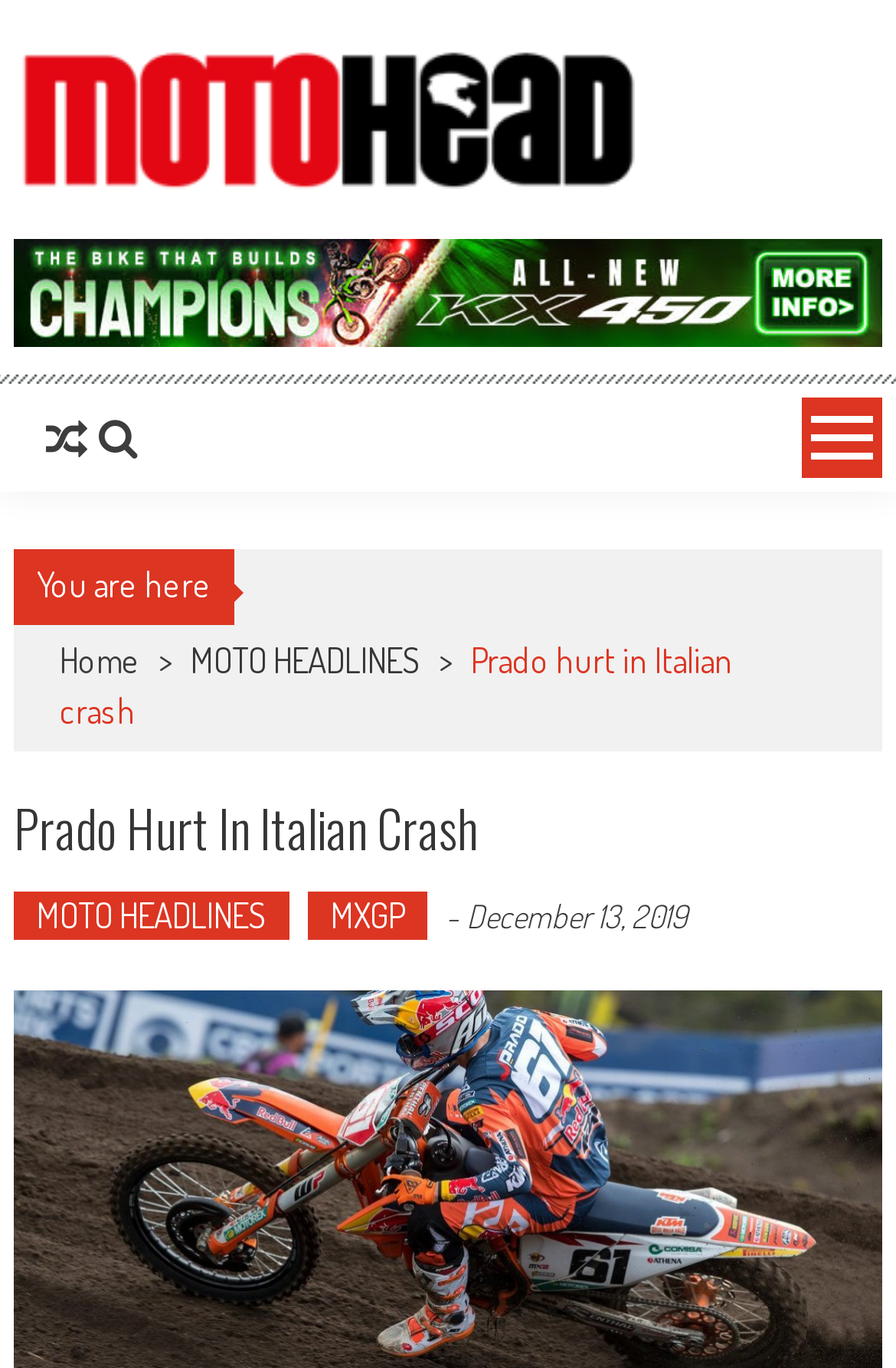How many links are there in the breadcrumb section?
With the help of the image, please provide a detailed response to the question.

The breadcrumb section contains two links: 'MOTO HEADLINES' and 'MXGP'. These links indicate the category and subcategory of the current article, respectively.